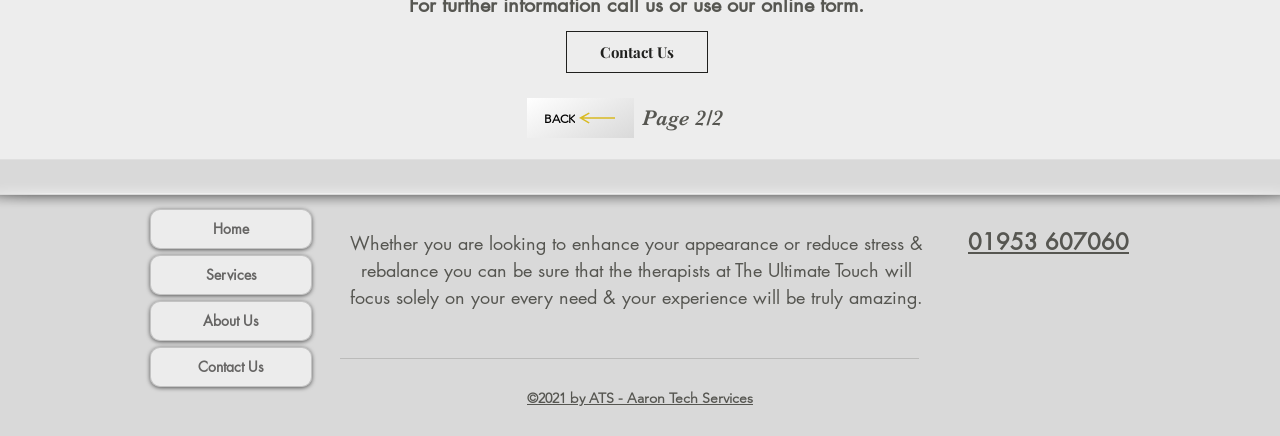Bounding box coordinates should be in the format (top-left x, top-left y, bottom-right x, bottom-right y) and all values should be floating point numbers between 0 and 1. Determine the bounding box coordinate for the UI element described as: parent_node: NFT holders

None